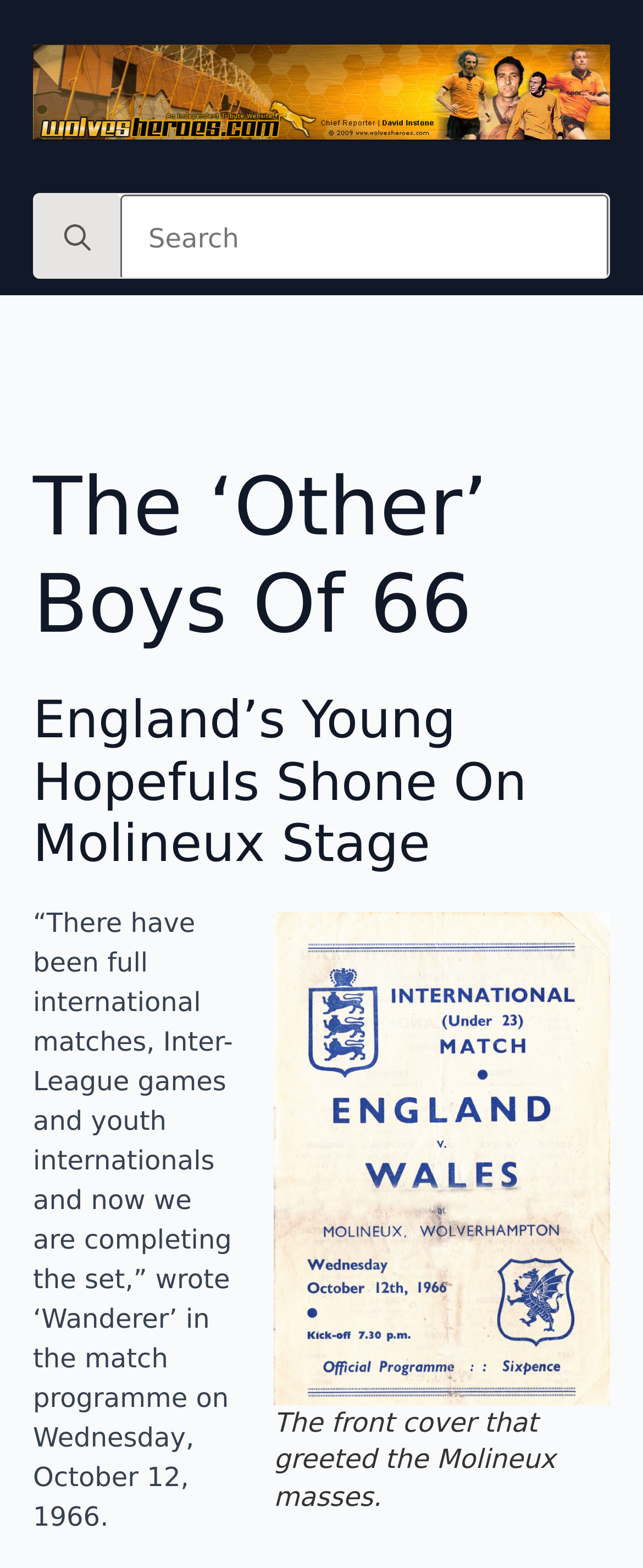Who wrote the match programme?
Using the visual information, answer the question in a single word or phrase.

Wanderer